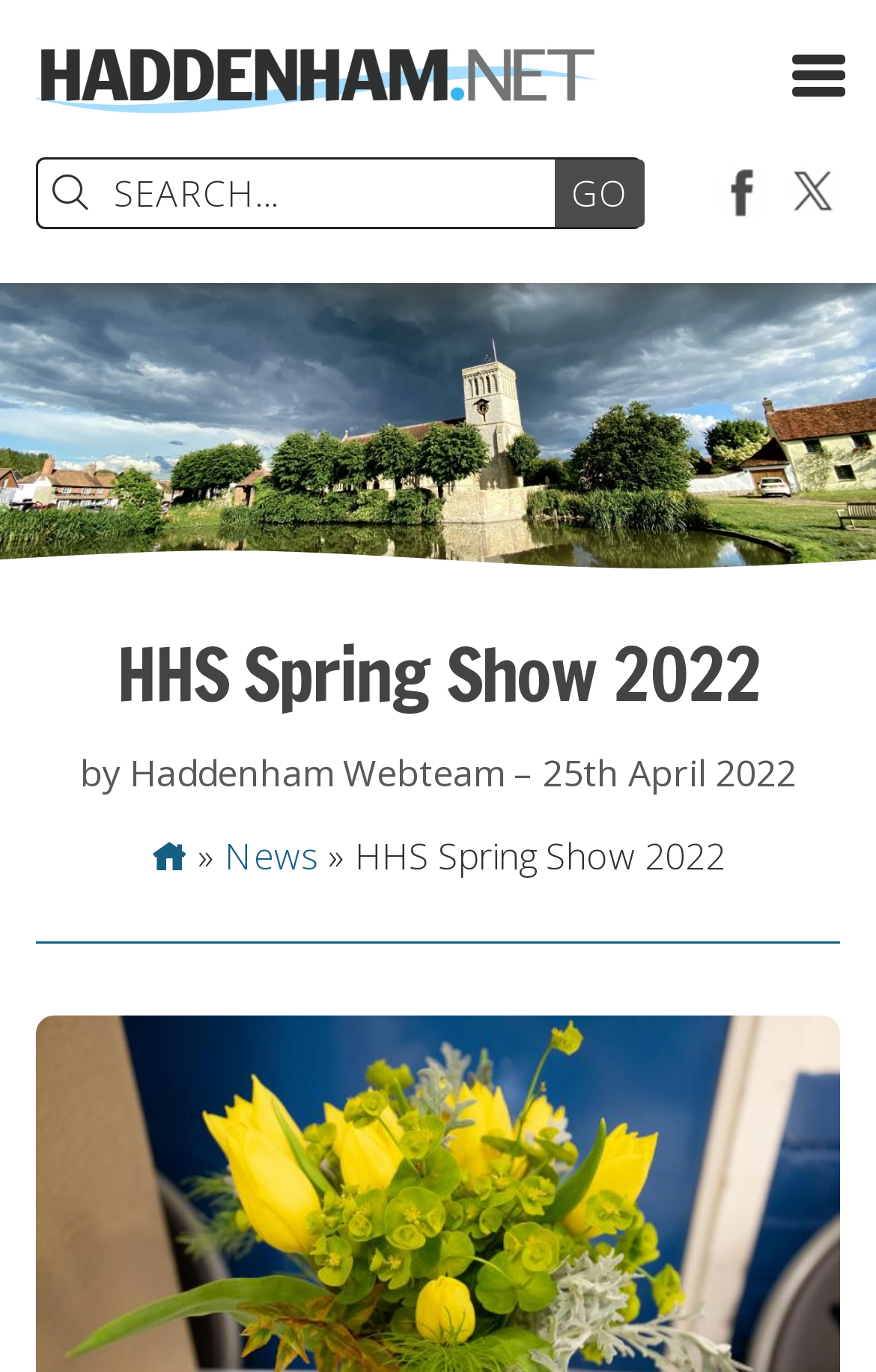What social media platform can be visited through the link?
Provide an in-depth and detailed explanation in response to the question.

The link with the text 'Visit our Facebook Page' suggests that it directs users to the Facebook page of Haddenham Horticultural Society.